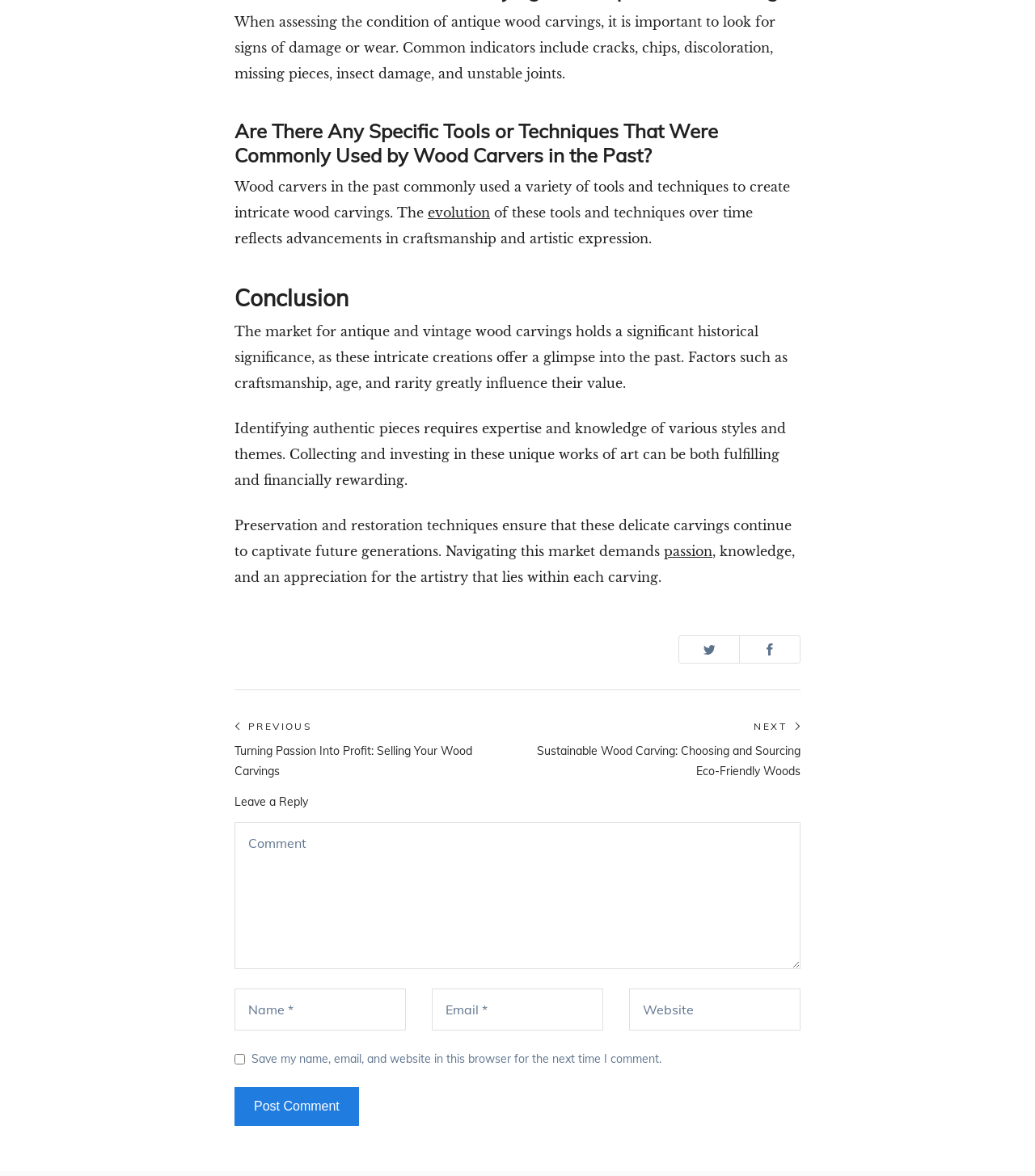Please indicate the bounding box coordinates of the element's region to be clicked to achieve the instruction: "Click on the 'evolution' link". Provide the coordinates as four float numbers between 0 and 1, i.e., [left, top, right, bottom].

[0.413, 0.174, 0.473, 0.188]